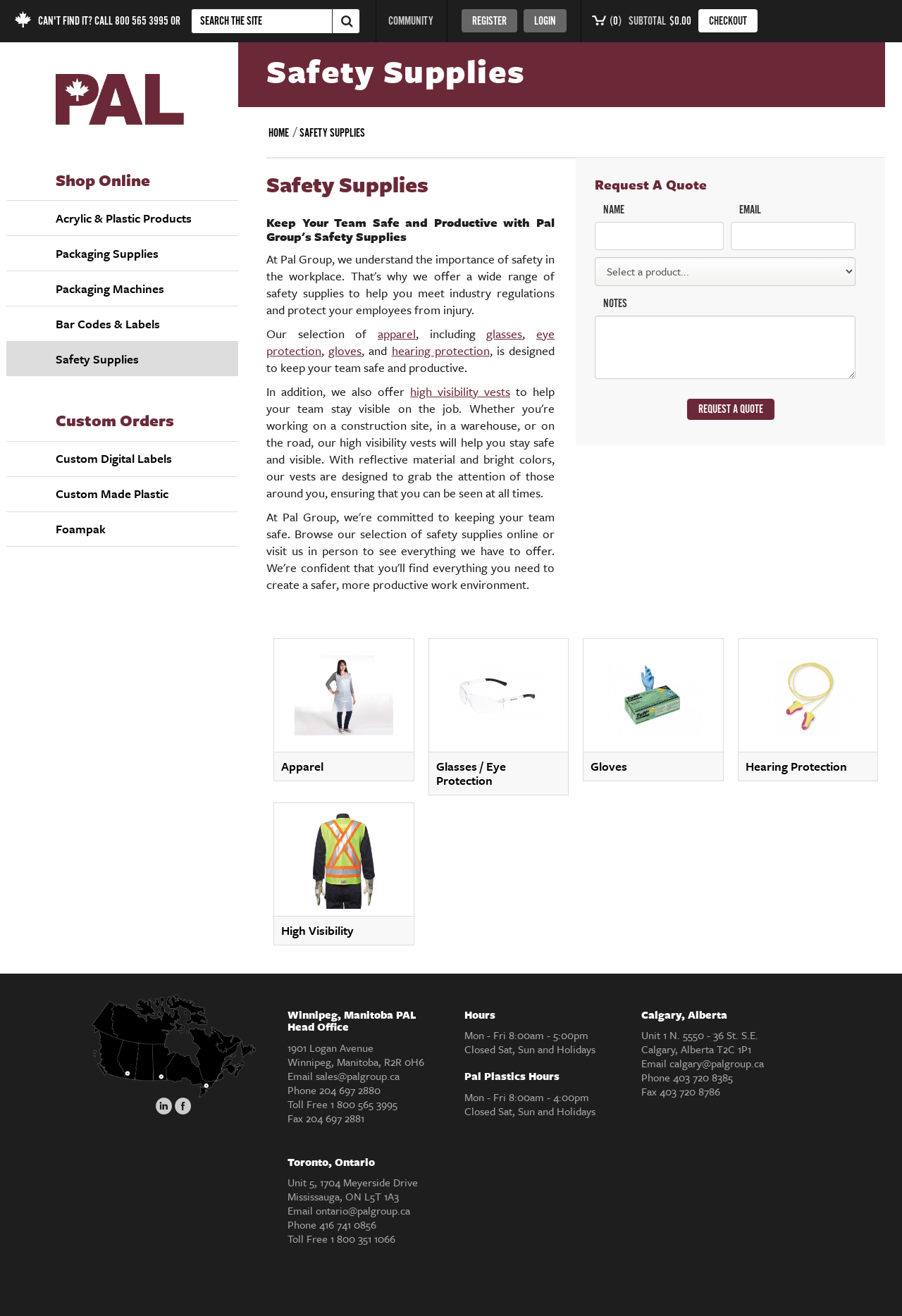Please identify the bounding box coordinates of the element that needs to be clicked to perform the following instruction: "Request a quote".

[0.761, 0.303, 0.858, 0.319]